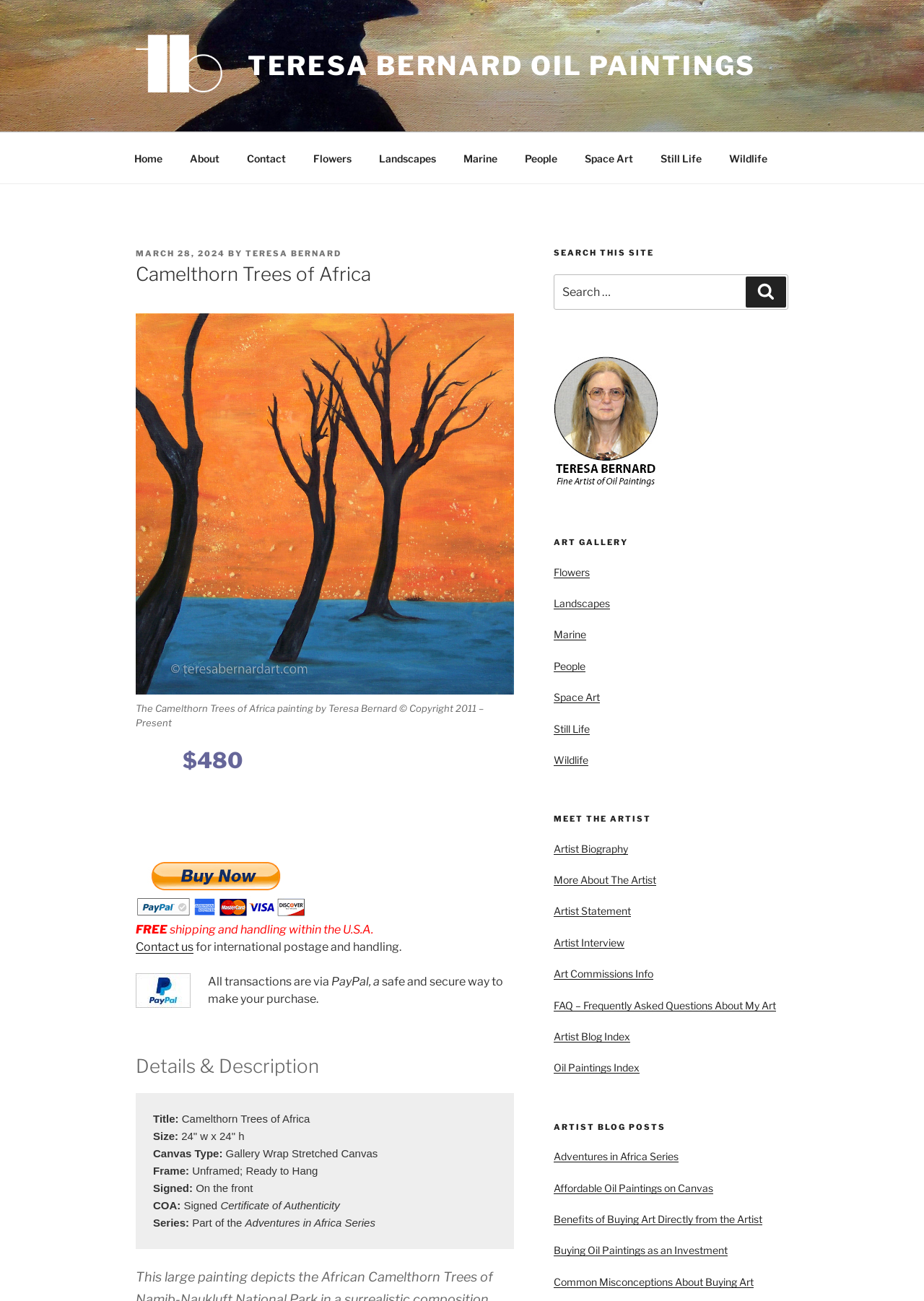What is the title of the painting? Refer to the image and provide a one-word or short phrase answer.

Camelthorn Trees of Africa